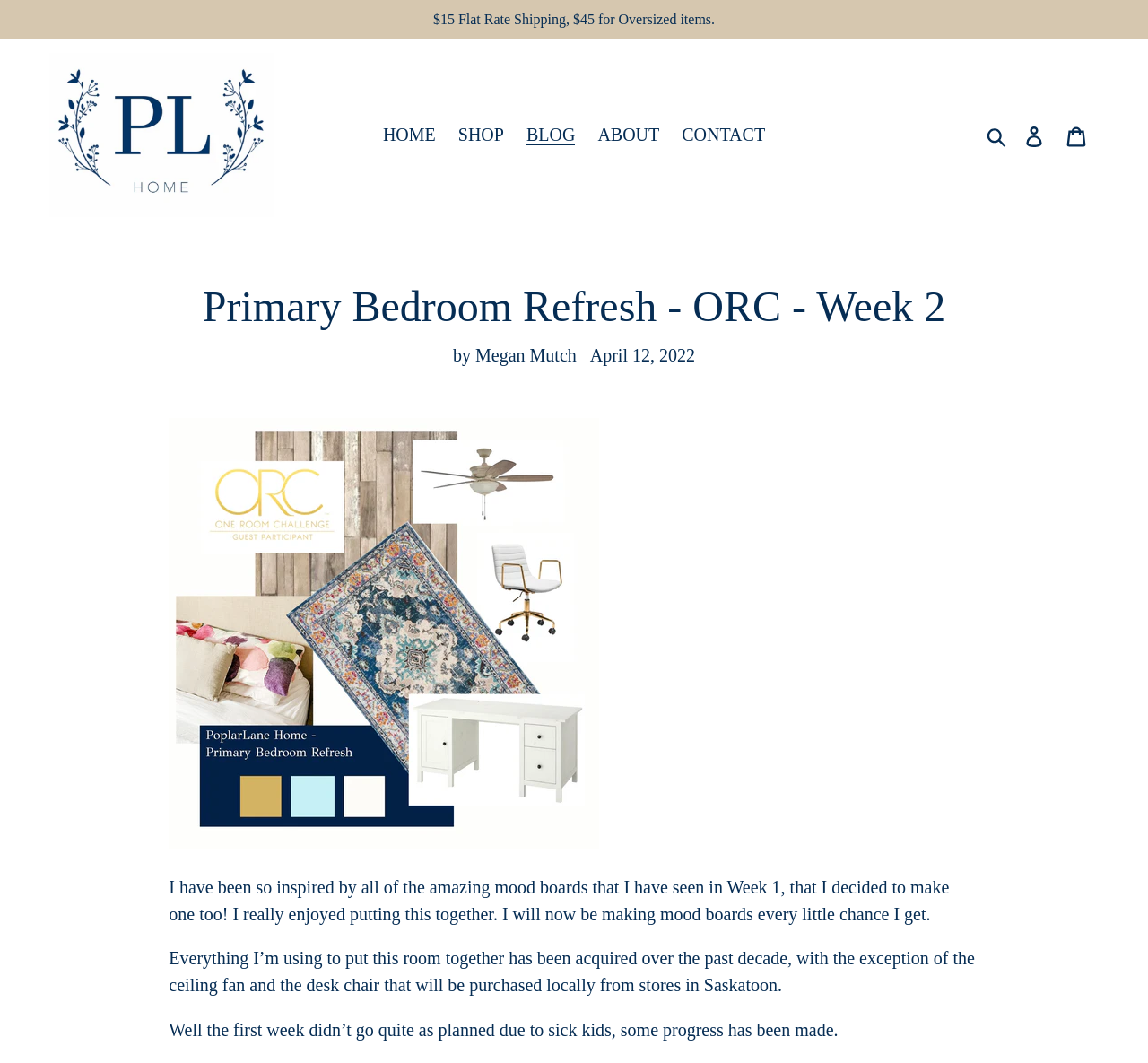Highlight the bounding box coordinates of the element that should be clicked to carry out the following instruction: "Click on the 'HOME' link". The coordinates must be given as four float numbers ranging from 0 to 1, i.e., [left, top, right, bottom].

[0.326, 0.112, 0.387, 0.142]